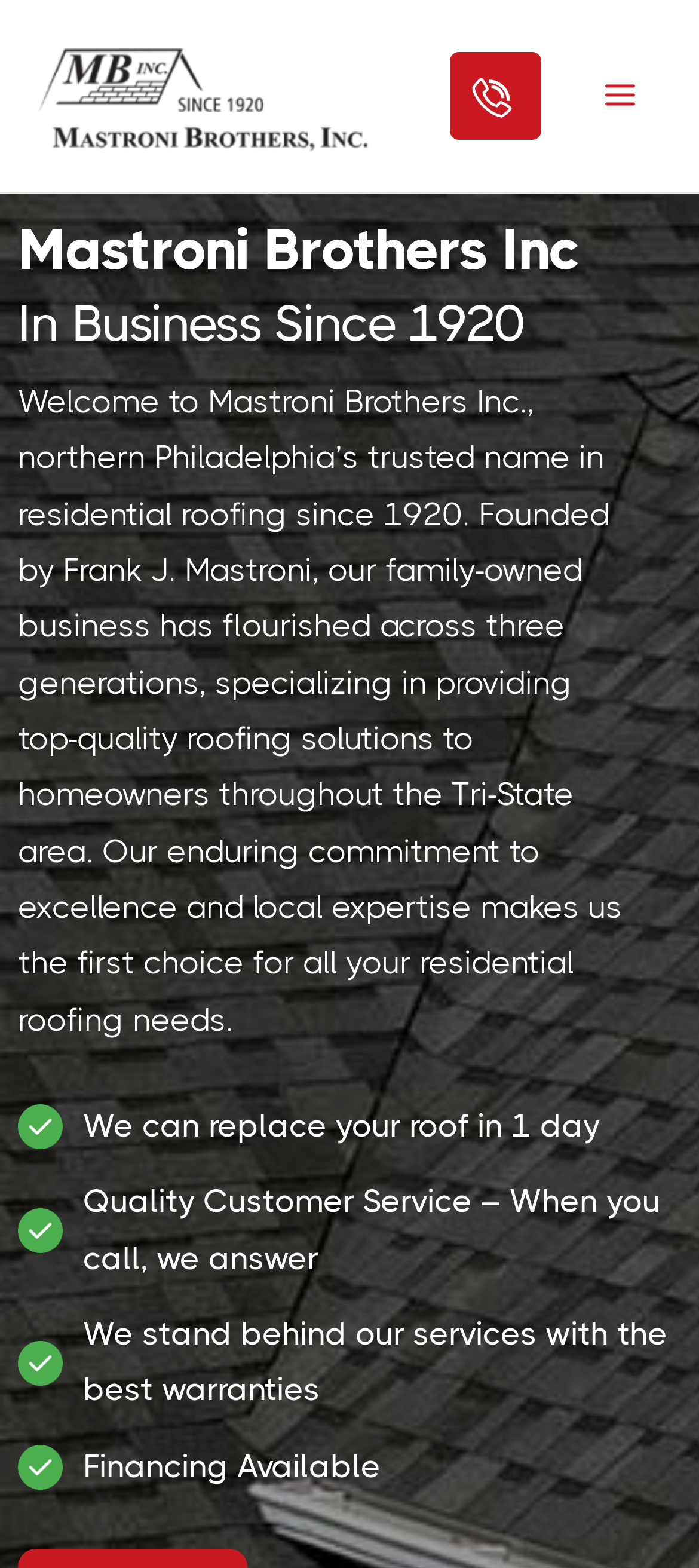Extract the bounding box coordinates for the described element: "Main Menu". The coordinates should be represented as four float numbers between 0 and 1: [left, top, right, bottom].

[0.824, 0.033, 0.949, 0.089]